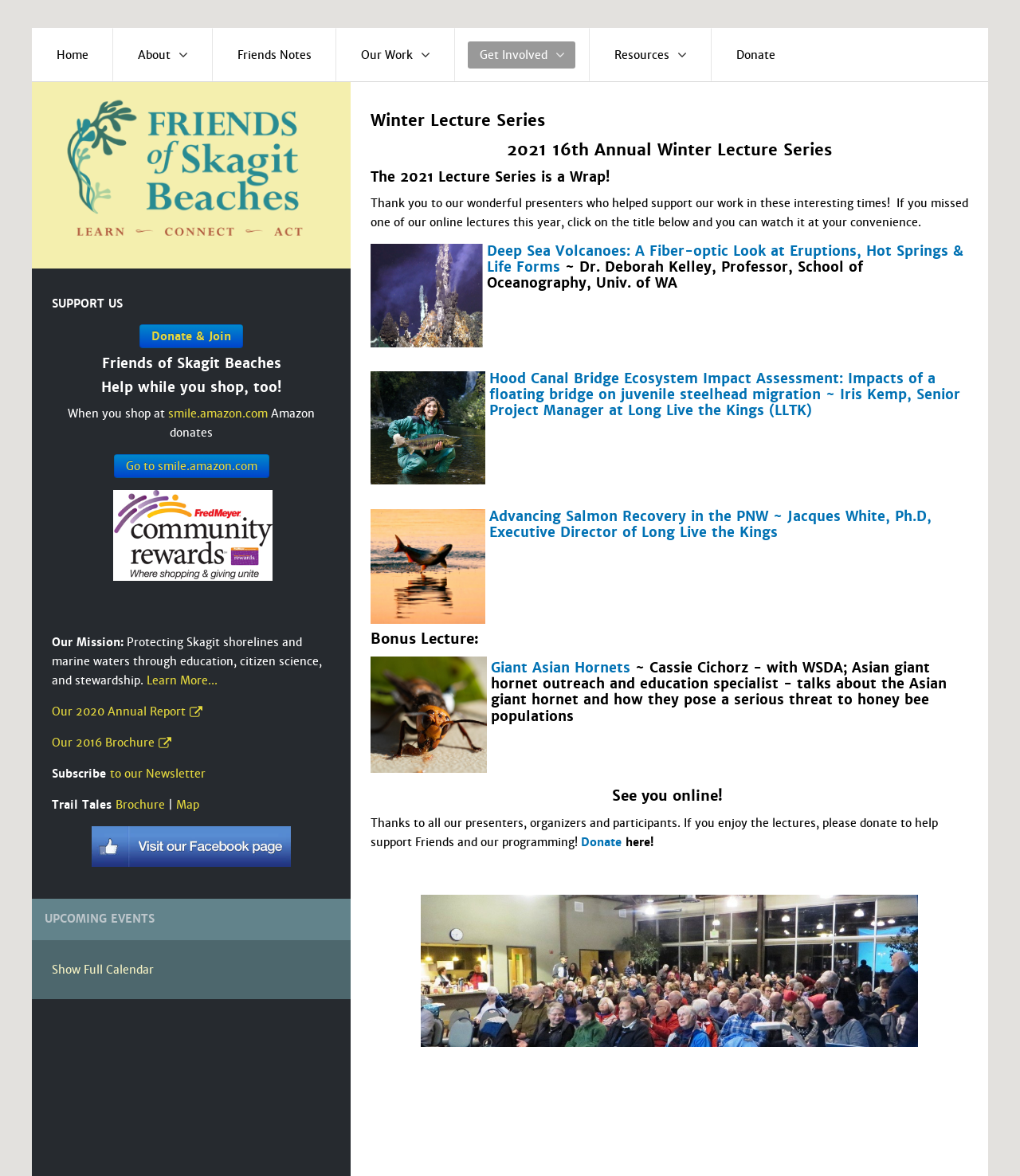Please identify the bounding box coordinates of the clickable area that will allow you to execute the instruction: "Learn about 'insurance for rental properties'".

None